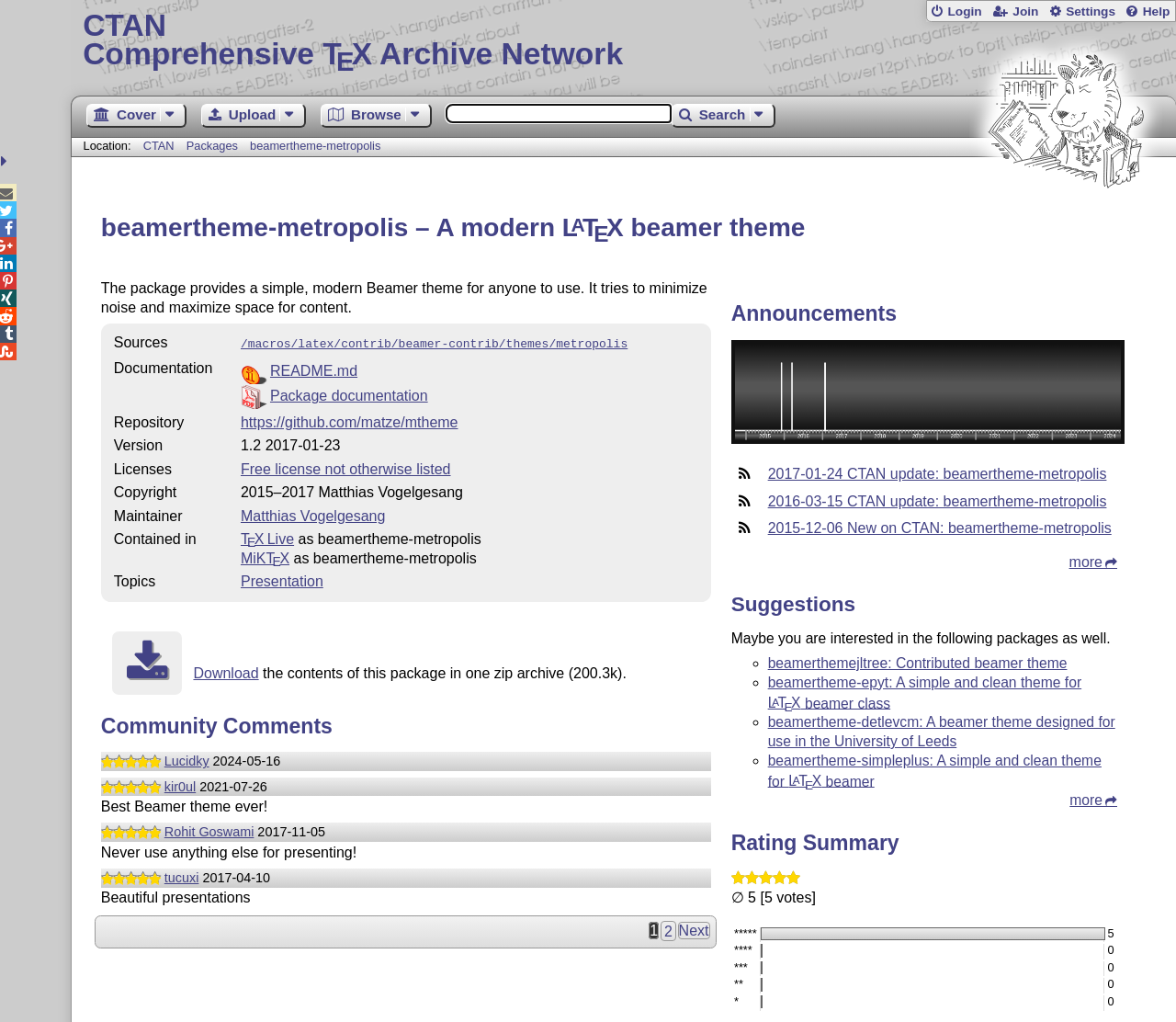Pinpoint the bounding box coordinates of the element to be clicked to execute the instruction: "Click on the CTAN link".

[0.07, 0.012, 0.99, 0.069]